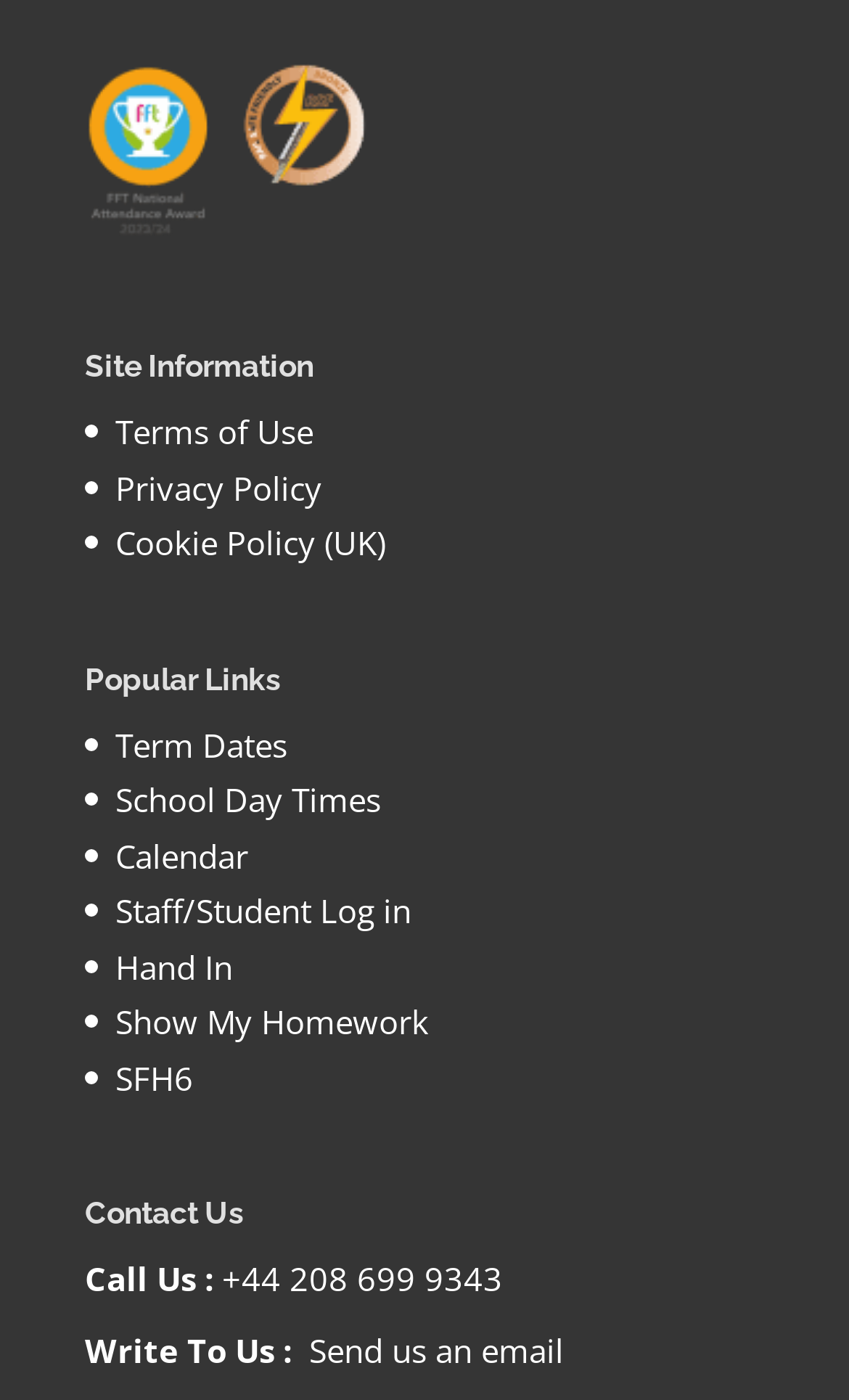Locate the bounding box coordinates of the clickable region necessary to complete the following instruction: "Contact us by phone". Provide the coordinates in the format of four float numbers between 0 and 1, i.e., [left, top, right, bottom].

[0.262, 0.897, 0.592, 0.928]